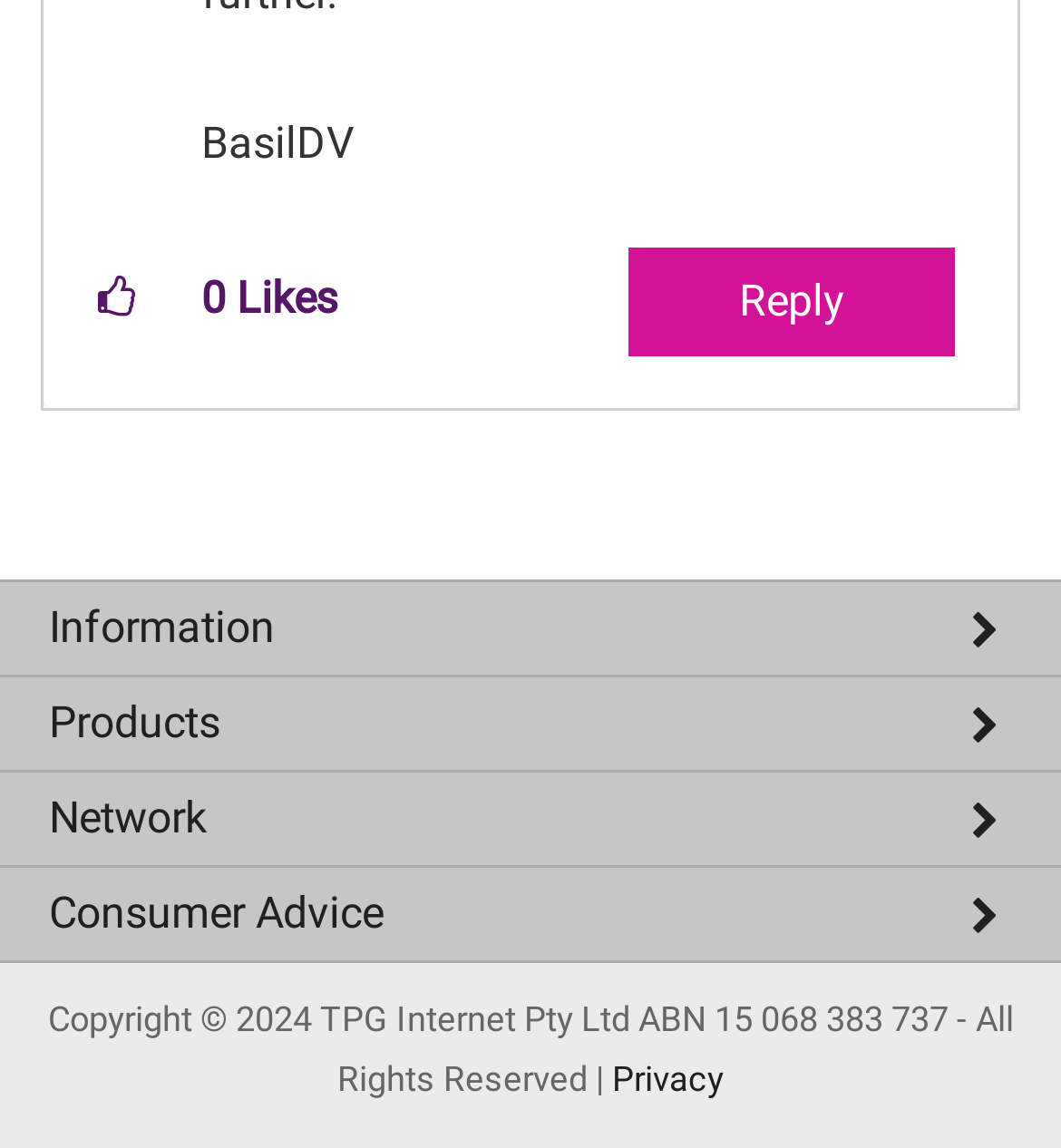What is the category of 'NBN Plans'?
Based on the screenshot, give a detailed explanation to answer the question.

The category of 'NBN Plans' is 'Products' which is mentioned as a StaticText element above the link 'NBN Plans'.